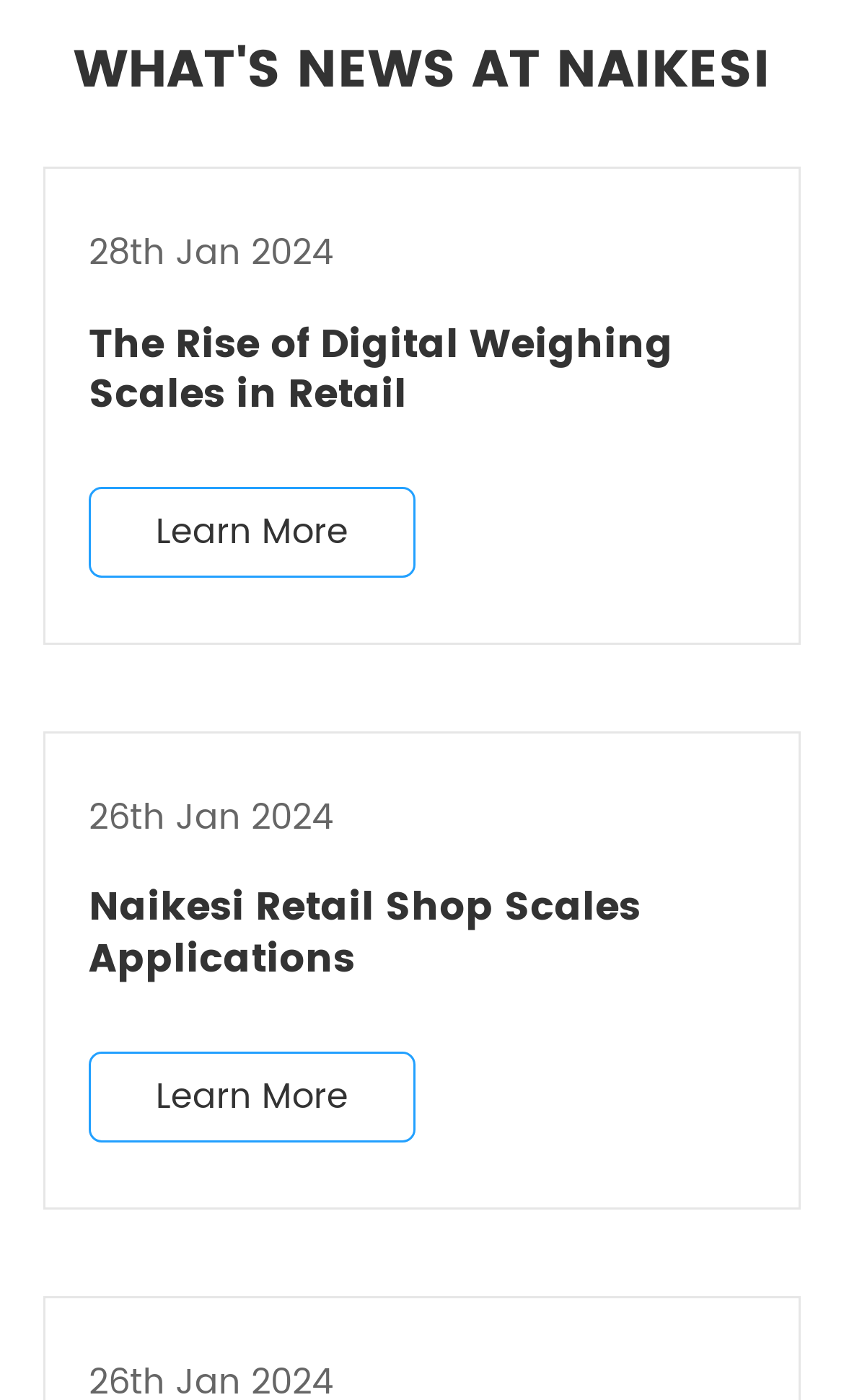Identify the bounding box coordinates for the UI element described as follows: Naikesi Retail Shop Scales Applications. Use the format (top-left x, top-left y, bottom-right x, bottom-right y) and ensure all values are floating point numbers between 0 and 1.

[0.105, 0.631, 0.895, 0.704]